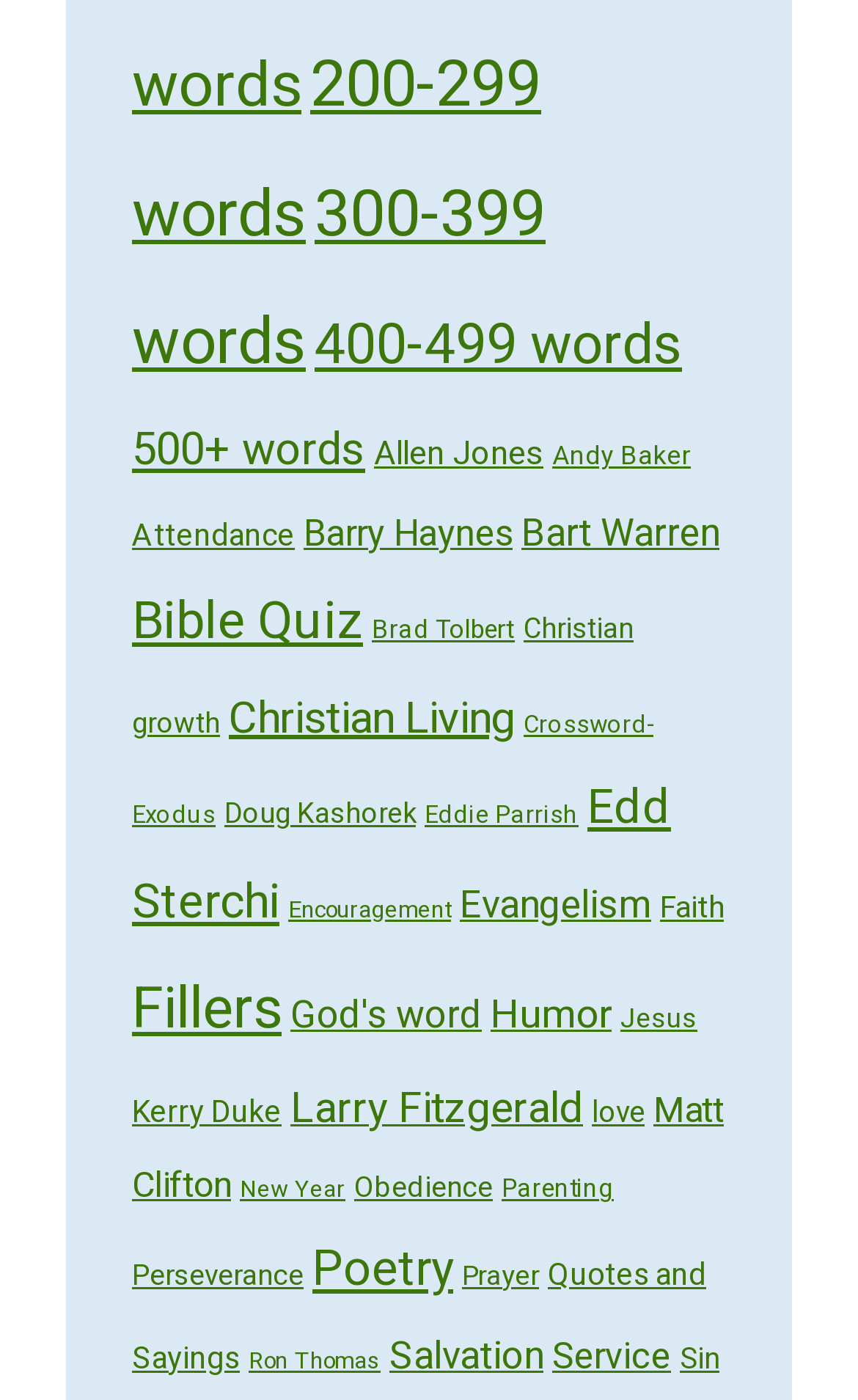Is there a category for sermons related to Jesus on this webpage?
Use the image to give a comprehensive and detailed response to the question.

The link 'Jesus (49 items)' indicates that there is a category for sermons related to Jesus on this webpage, with 49 items.